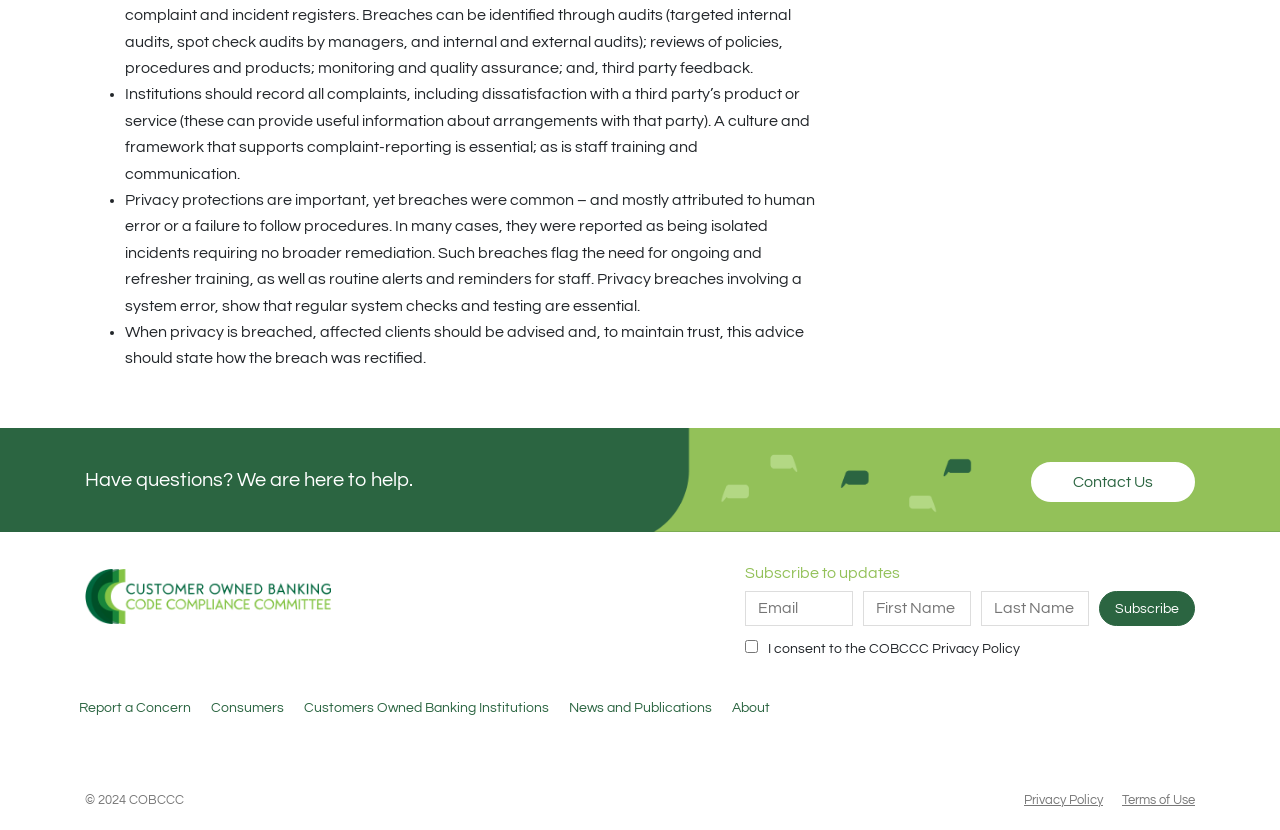Please reply to the following question using a single word or phrase: 
What is the copyright year of the COBCCC?

2024